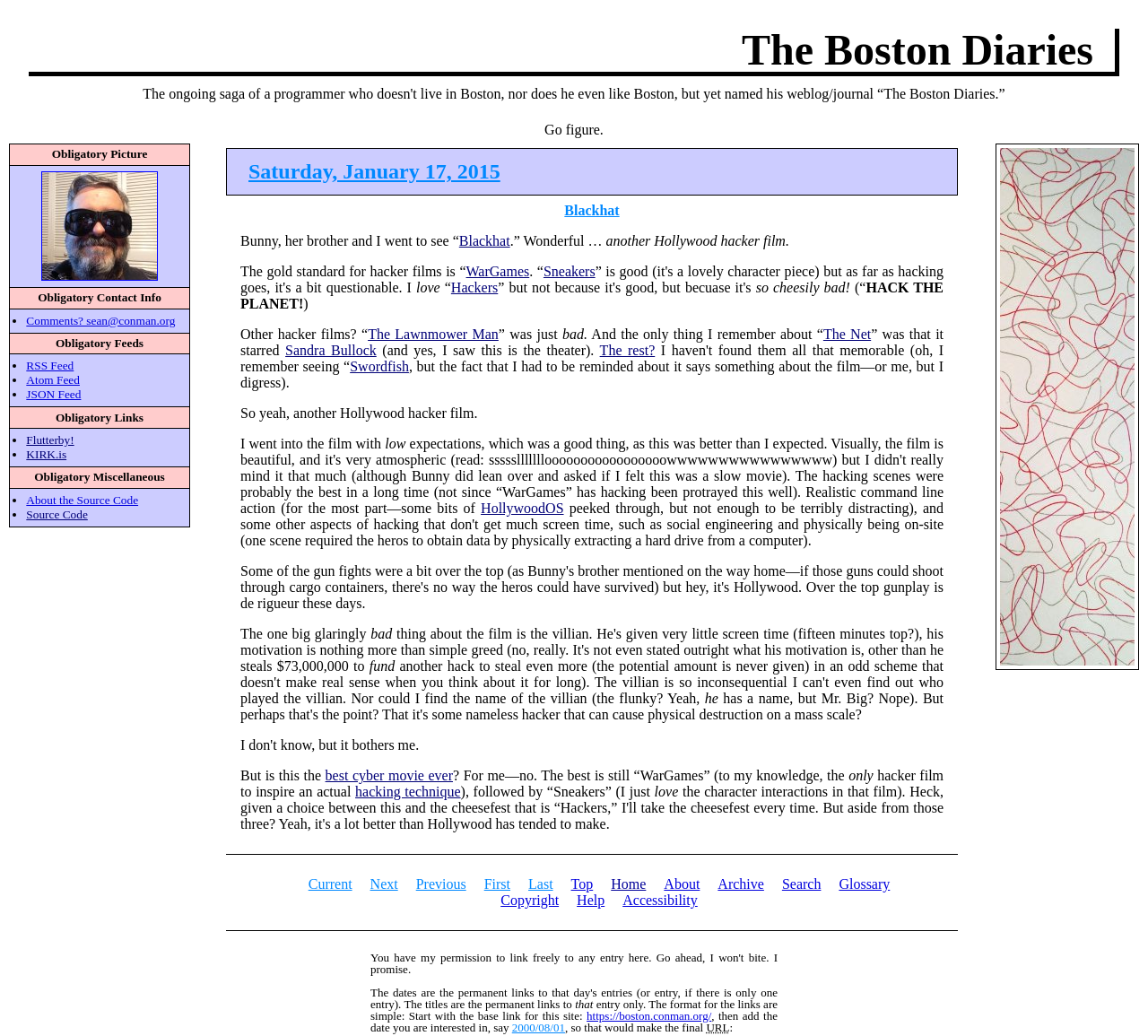Utilize the details in the image to give a detailed response to the question: What is the author's opinion of the movie 'Hackers'?

I found the author's opinion of the movie 'Hackers' by looking at the text surrounding the link to 'Hackers', which says 'so cheesily bad', indicating the author's negative opinion of the movie.